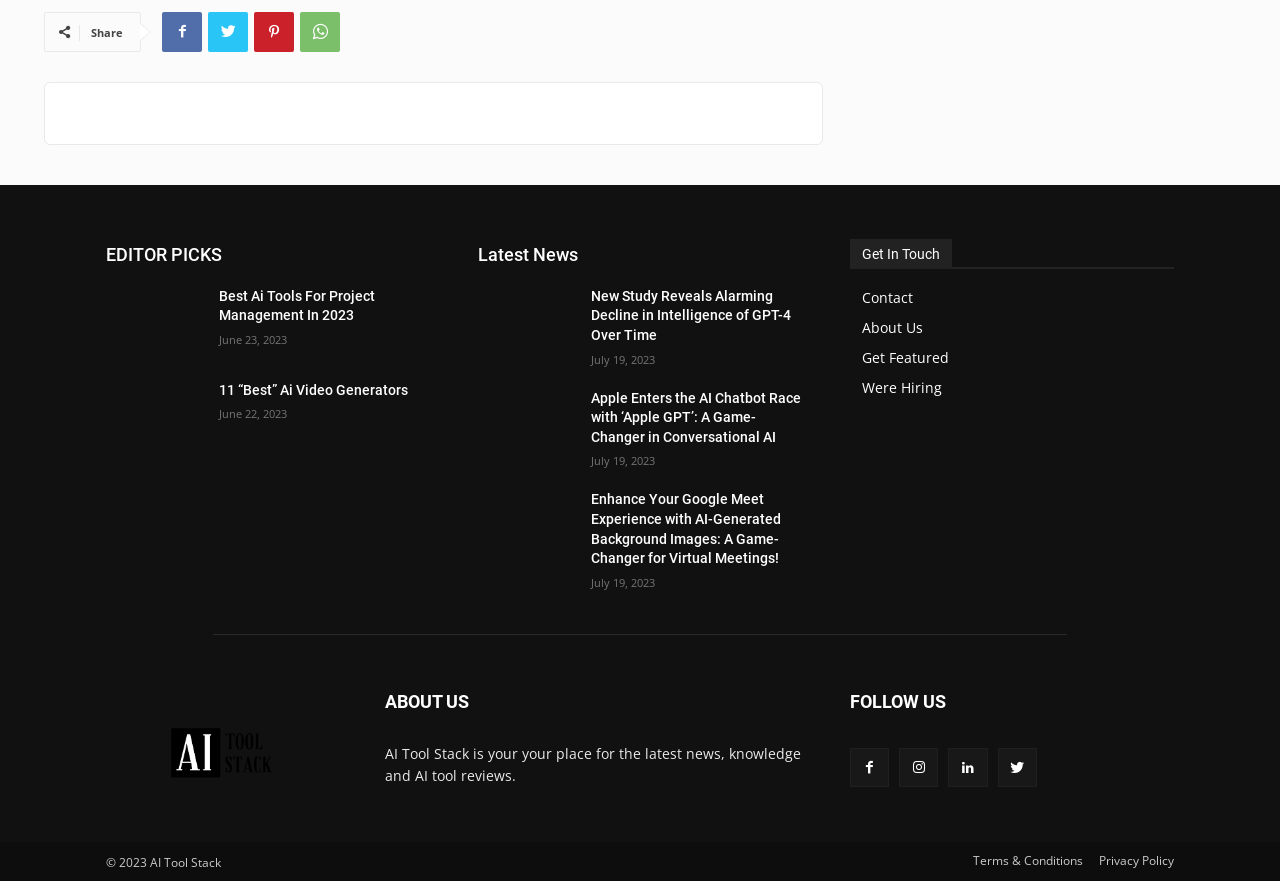Determine the bounding box coordinates of the clickable region to follow the instruction: "Click on the 'Get Featured' link".

[0.673, 0.389, 0.917, 0.423]